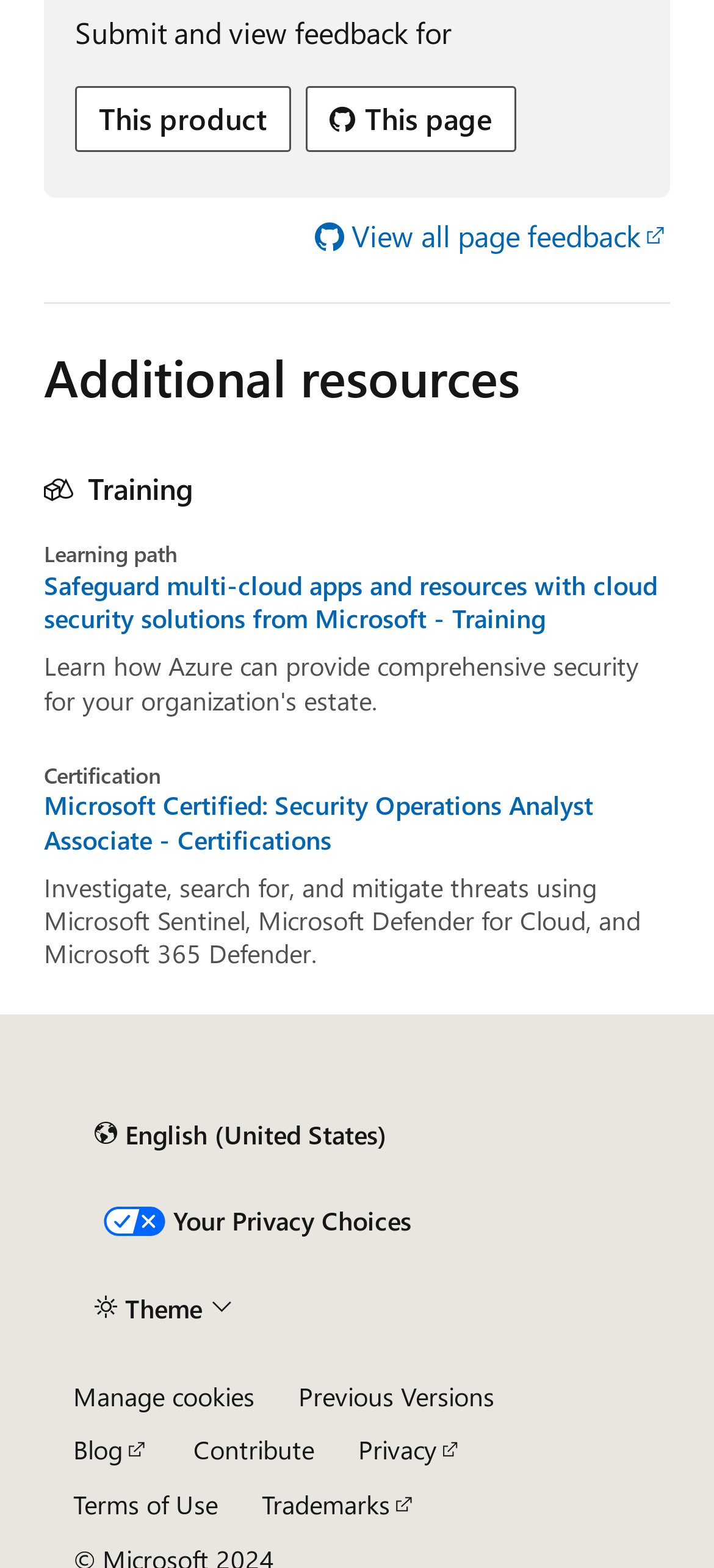Identify and provide the bounding box coordinates of the UI element described: "Terms of Use". The coordinates should be formatted as [left, top, right, bottom], with each number being a float between 0 and 1.

[0.103, 0.948, 0.305, 0.97]